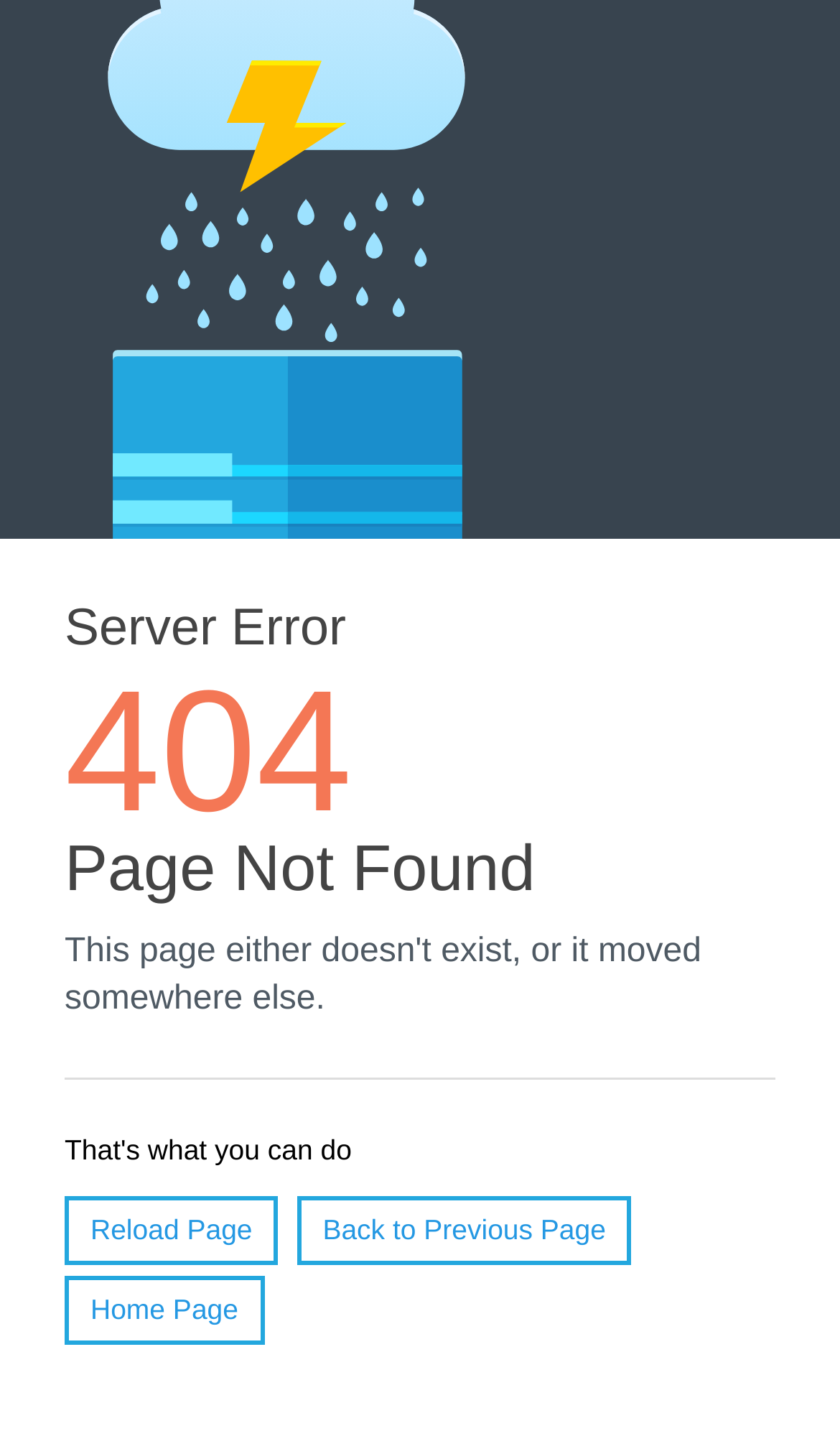Using the element description: "Reload Page", determine the bounding box coordinates for the specified UI element. The coordinates should be four float numbers between 0 and 1, [left, top, right, bottom].

[0.077, 0.836, 0.331, 0.884]